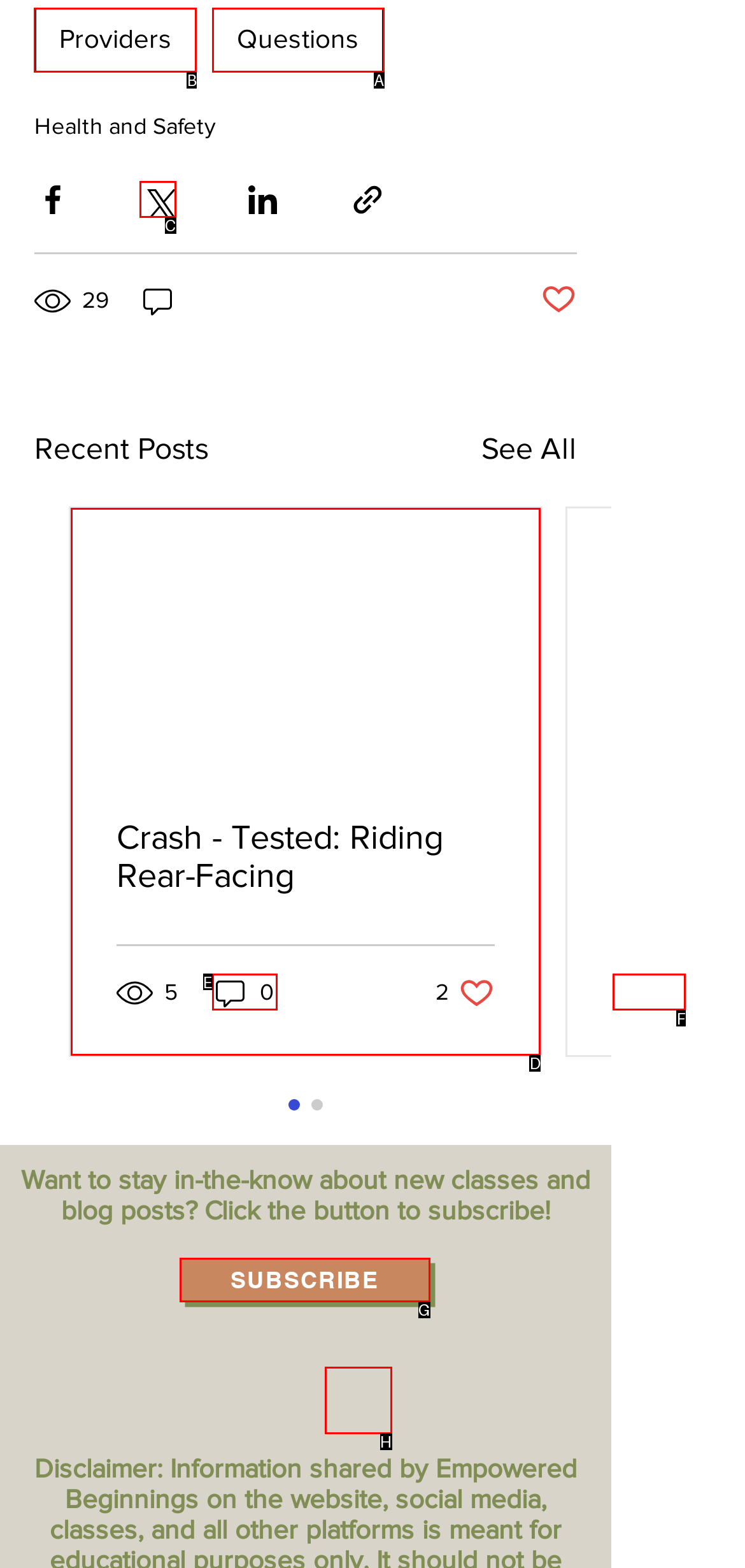Identify the letter of the UI element you should interact with to perform the task: Click on Providers
Reply with the appropriate letter of the option.

B